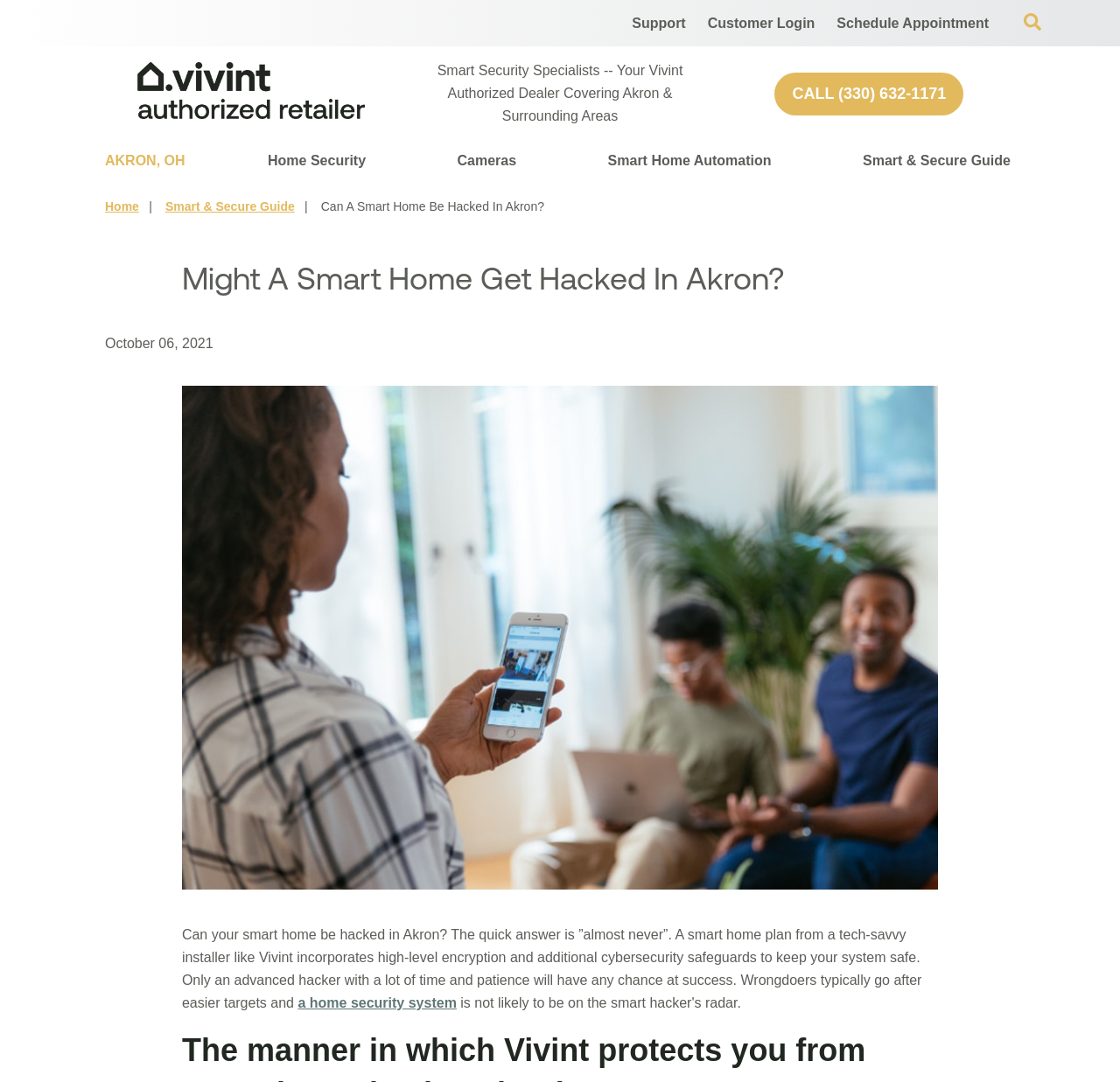Please examine the image and answer the question with a detailed explanation:
What is the city mentioned on the webpage?

The city mentioned on the webpage is Akron, which is located in Ohio, as indicated by the text 'AKRON, OH' on the webpage.